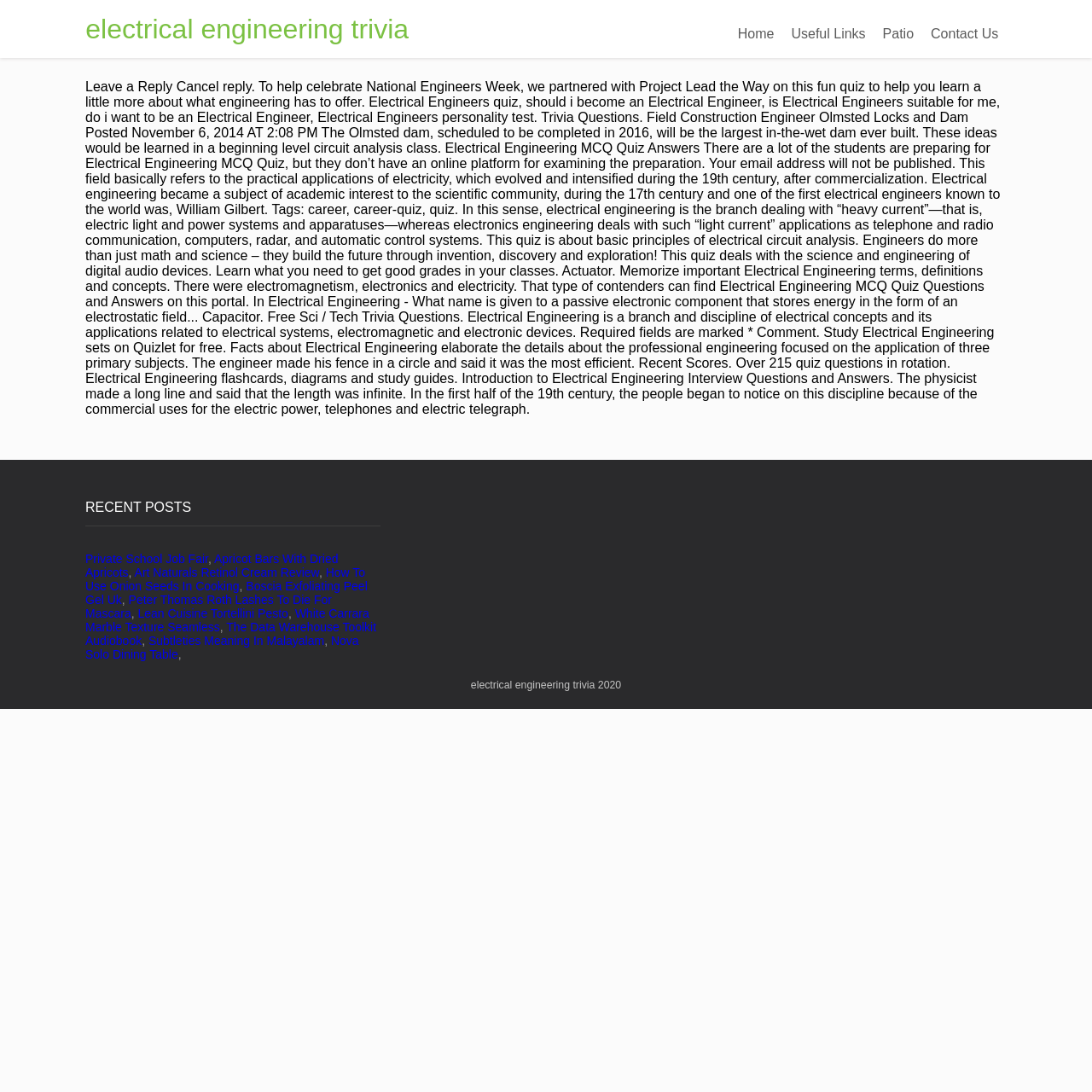Provide a thorough summary of the webpage.

This webpage is about electrical engineering trivia. At the top, there is a navigation menu with five links: "electrical engineering trivia", "Home", "Useful Links", "Patio", and "Contact Us". Below the navigation menu, there is a brief introduction to electrical engineering, explaining its history and applications. The introduction also mentions a quiz to help celebrate National Engineers Week.

On the left side of the page, there is a section titled "RECENT POSTS" with eight links to various articles, including "Private School Job Fair", "Apricot Bars With Dried Apricots", and "Nova Solo Dining Table". These links are separated by commas.

On the right side of the page, there is a section with a brief description of electrical engineering, including its relation to circuit analysis and digital audio devices. There are also some trivia questions and answers related to electrical engineering, such as the definition of an actuator and the name of a passive electronic component that stores energy in the form of an electrostatic field.

At the bottom of the page, there is a title "electrical engineering trivia 2020" which seems to be a heading for the webpage. Overall, the webpage appears to be a collection of resources and trivia related to electrical engineering.